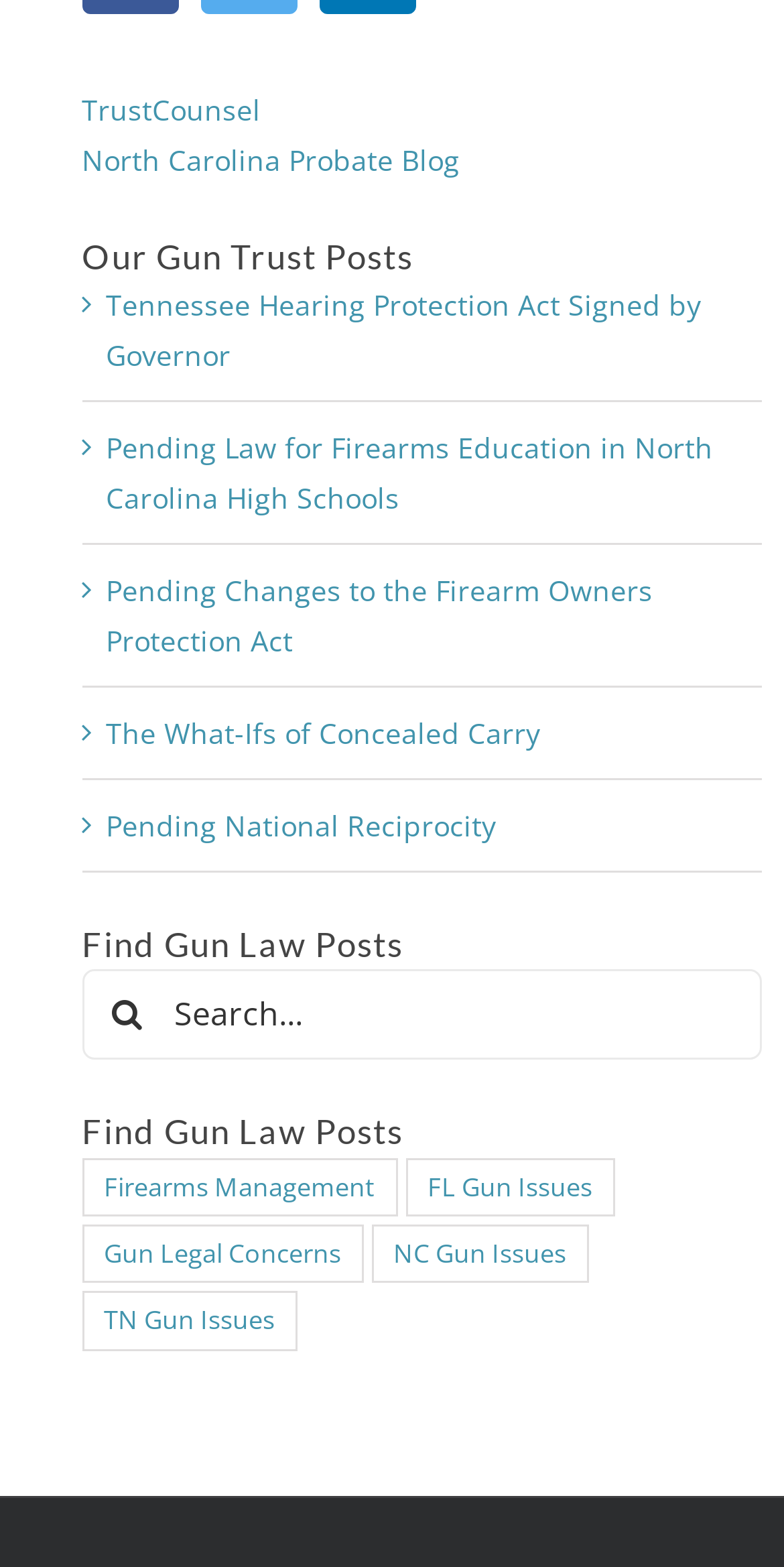How many items are in the 'NC Gun Issues' category?
Answer the question with a detailed explanation, including all necessary information.

I looked at the link element 'NC Gun Issues (36 items)' under the 'Find Gun Law Posts' heading, which indicates that there are 36 items in the 'NC Gun Issues' category.